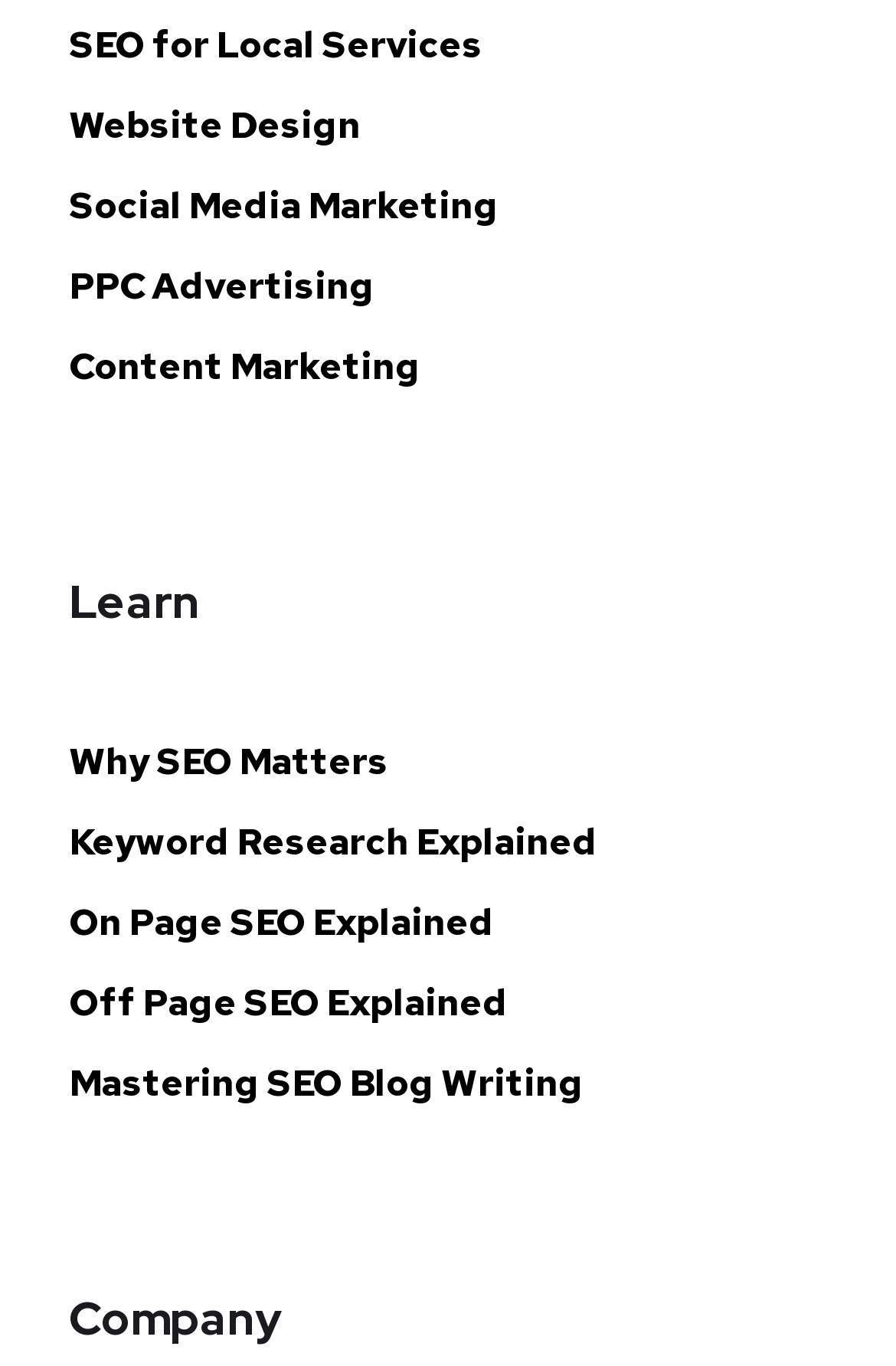Determine the bounding box coordinates of the clickable element necessary to fulfill the instruction: "Explore website design options". Provide the coordinates as four float numbers within the 0 to 1 range, i.e., [left, top, right, bottom].

[0.077, 0.076, 0.923, 0.11]